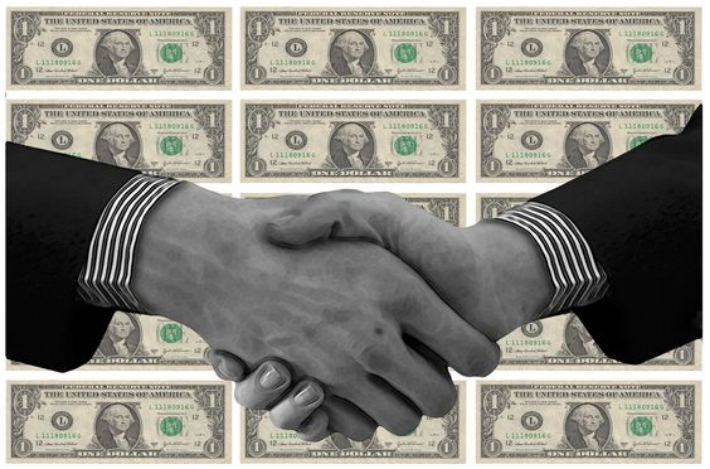What is the attire of one of the hands?
Offer a detailed and full explanation in response to the question.

One hand displays a crisp suit with subtle stripe accents, which illustrates the dynamics of economic negotiations and contrasts with the more casual attire of the other hand.